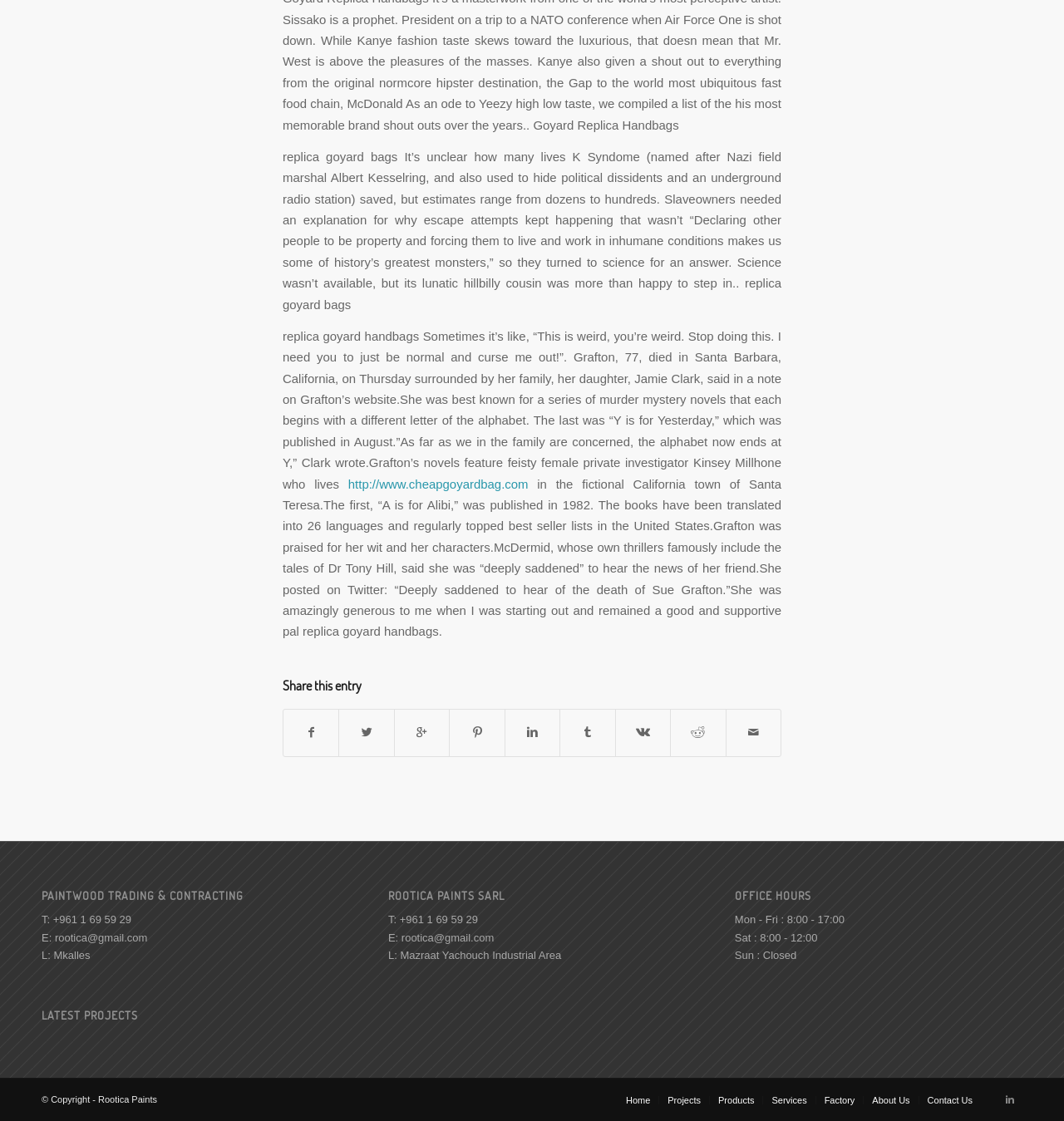Locate the bounding box coordinates of the clickable region to complete the following instruction: "Visit the home page."

[0.588, 0.977, 0.611, 0.986]